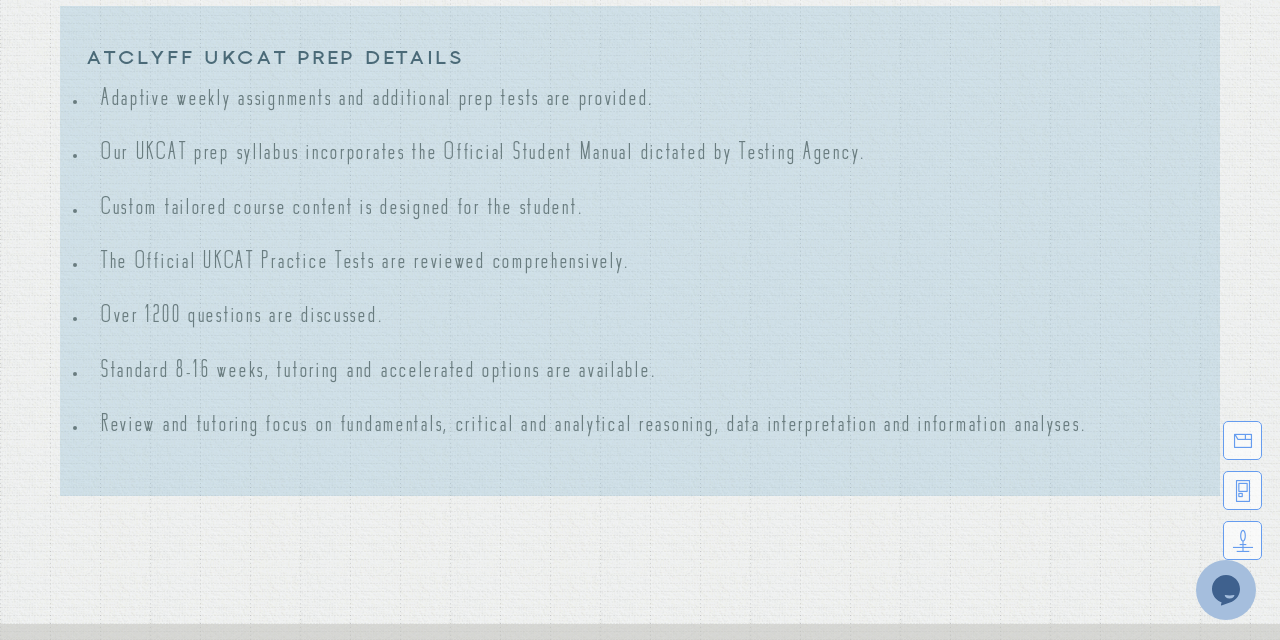Give the bounding box coordinates for the element described as: "parent_node: x".

[0.955, 0.736, 0.986, 0.797]